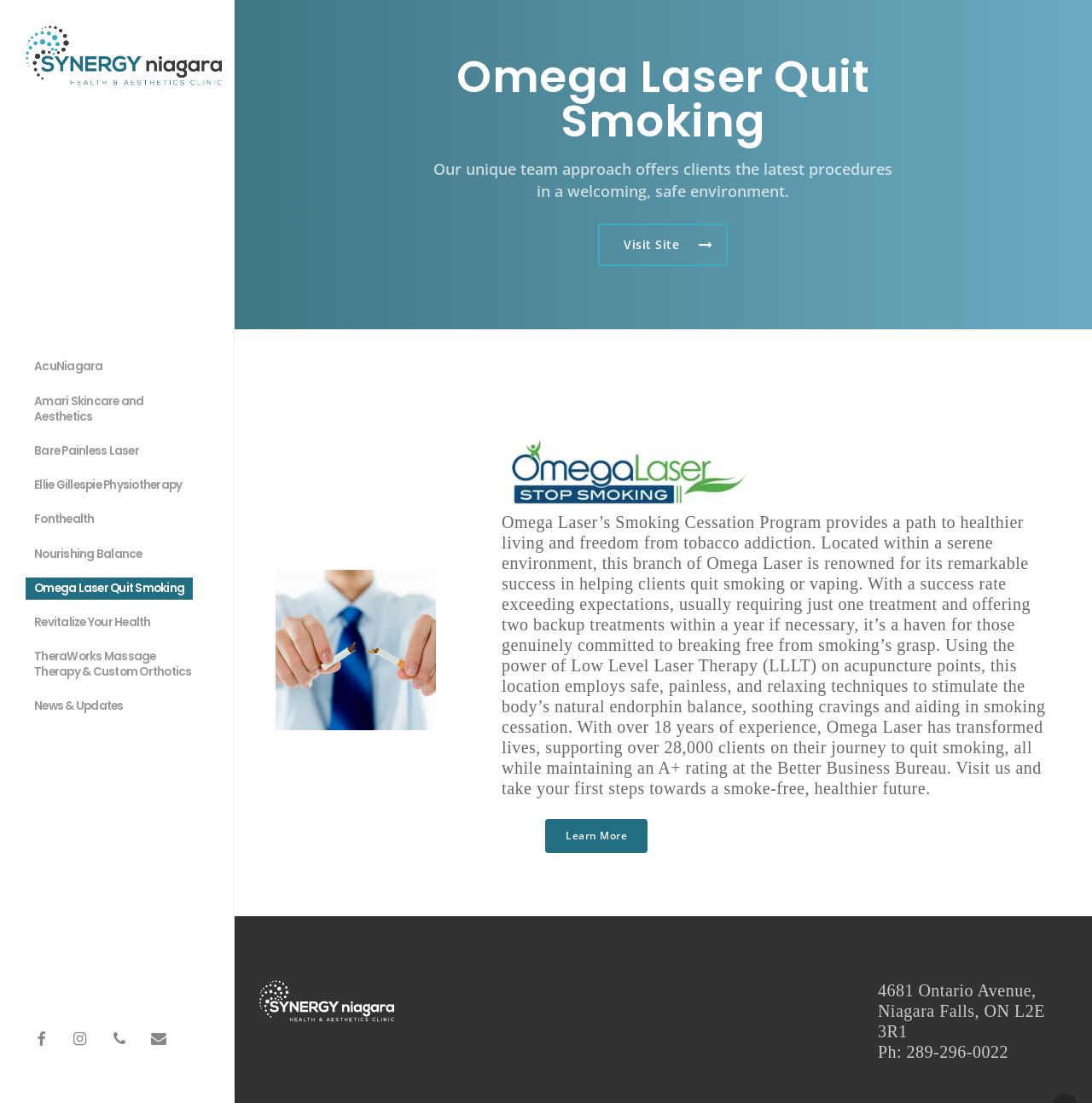Determine the bounding box coordinates of the UI element that matches the following description: "Fonthealth". The coordinates should be four float numbers between 0 and 1 in the format [left, top, right, bottom].

[0.023, 0.456, 0.094, 0.487]